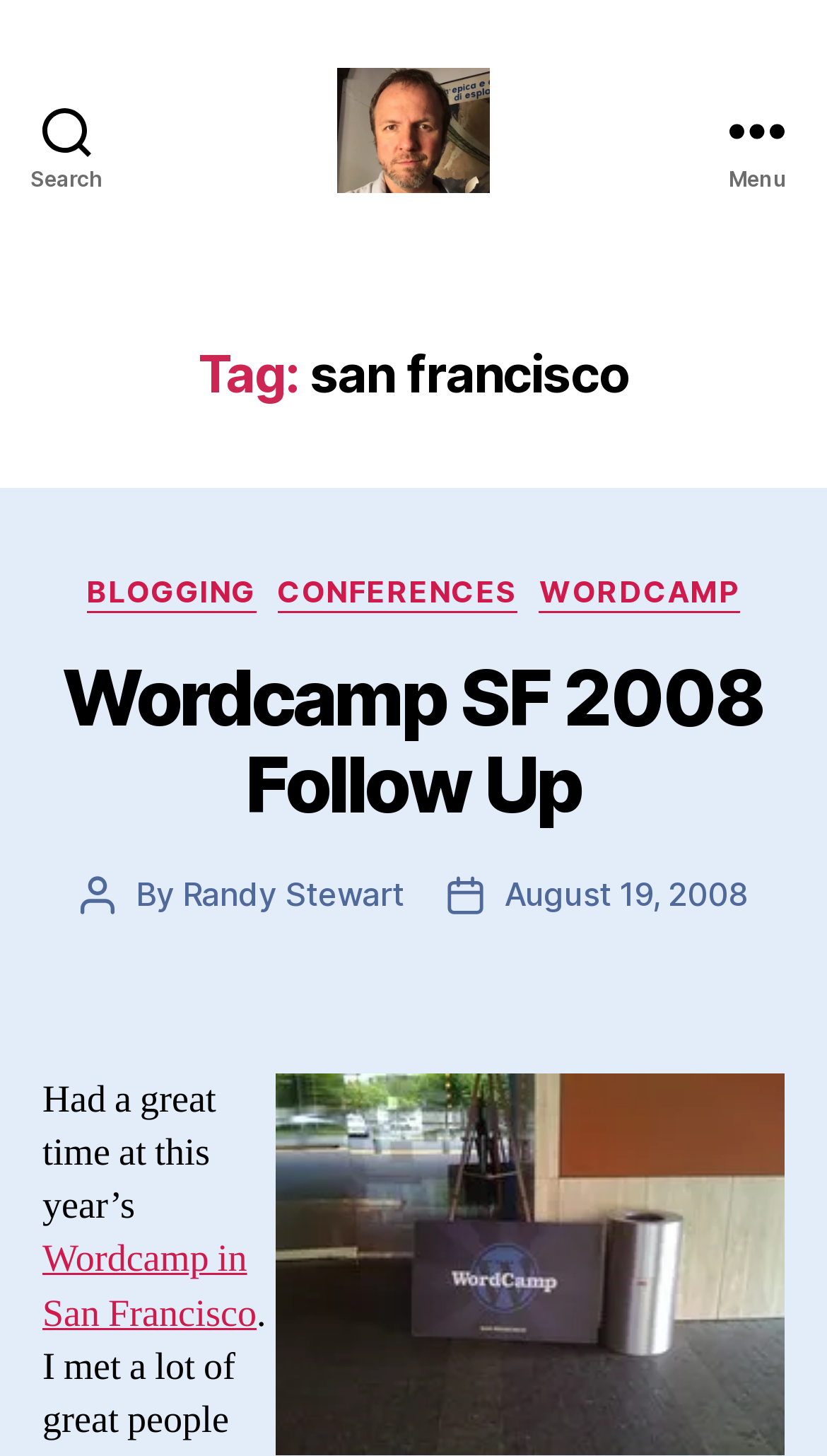Locate the UI element described by Events Lock and provide its bounding box coordinates. Use the format (top-left x, top-left y, bottom-right x, bottom-right y) with all values as floating point numbers between 0 and 1.

None